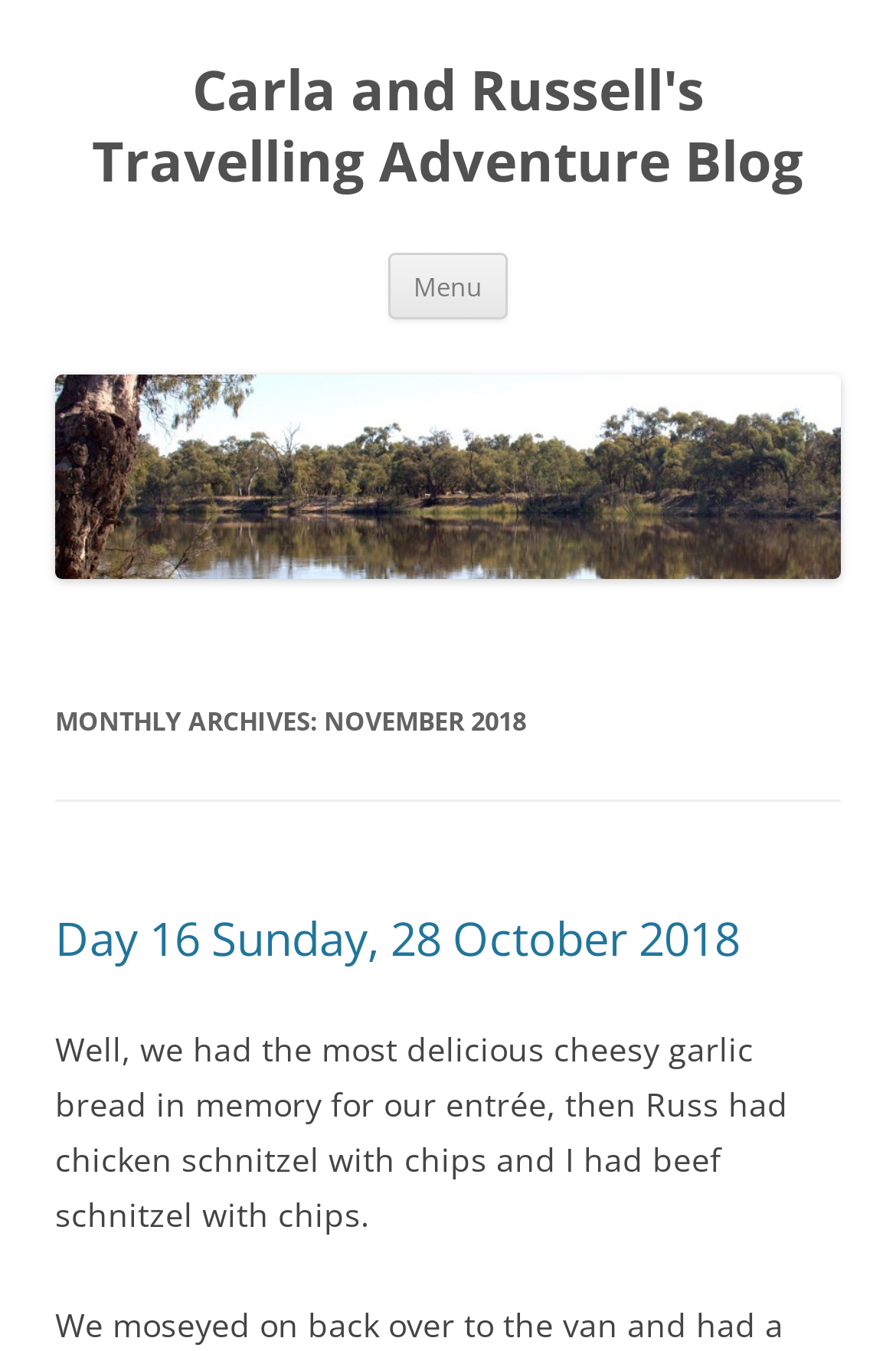Locate the primary headline on the webpage and provide its text.

Carla and Russell's Travelling Adventure Blog